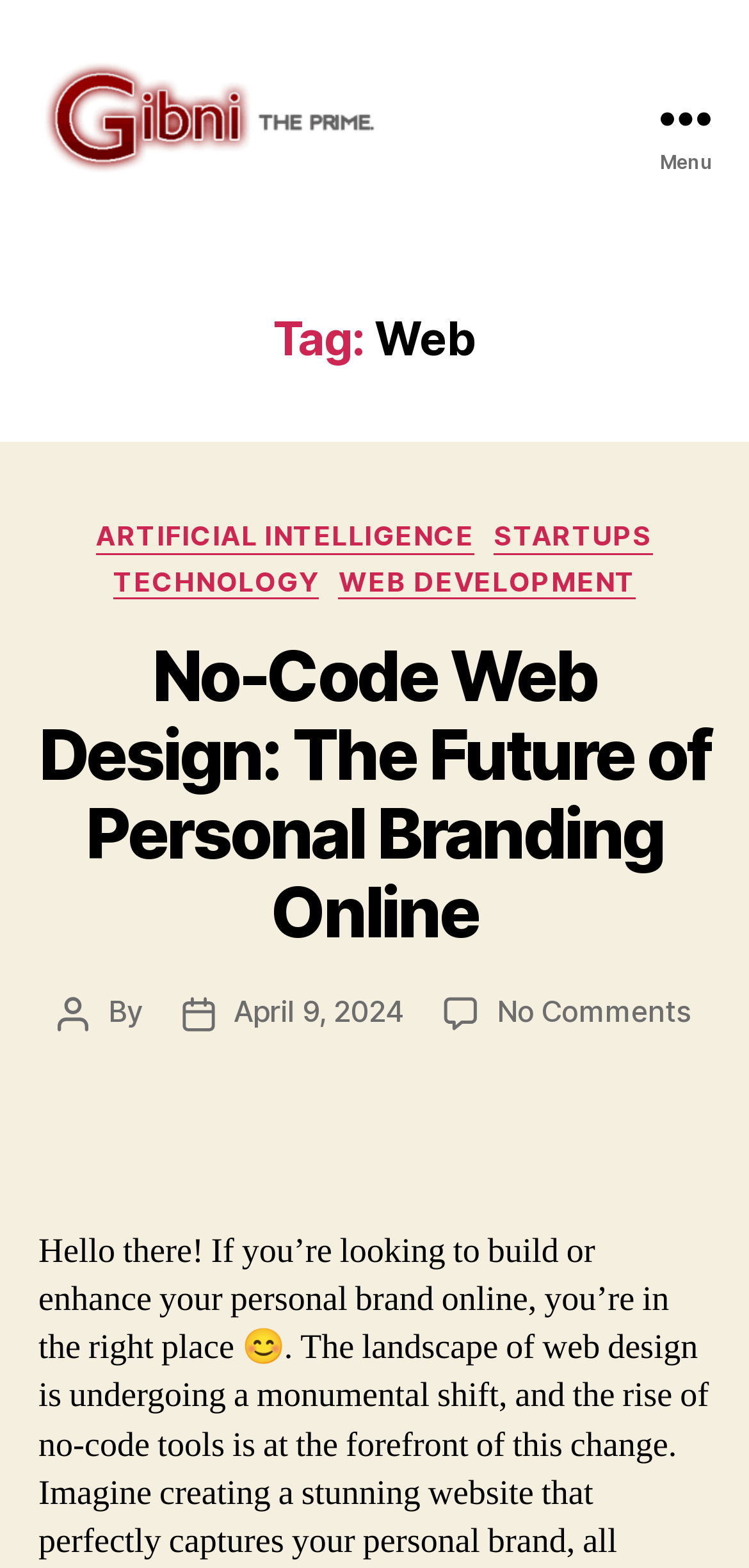Provide the bounding box coordinates of the HTML element this sentence describes: "Startups". The bounding box coordinates consist of four float numbers between 0 and 1, i.e., [left, top, right, bottom].

[0.659, 0.331, 0.872, 0.354]